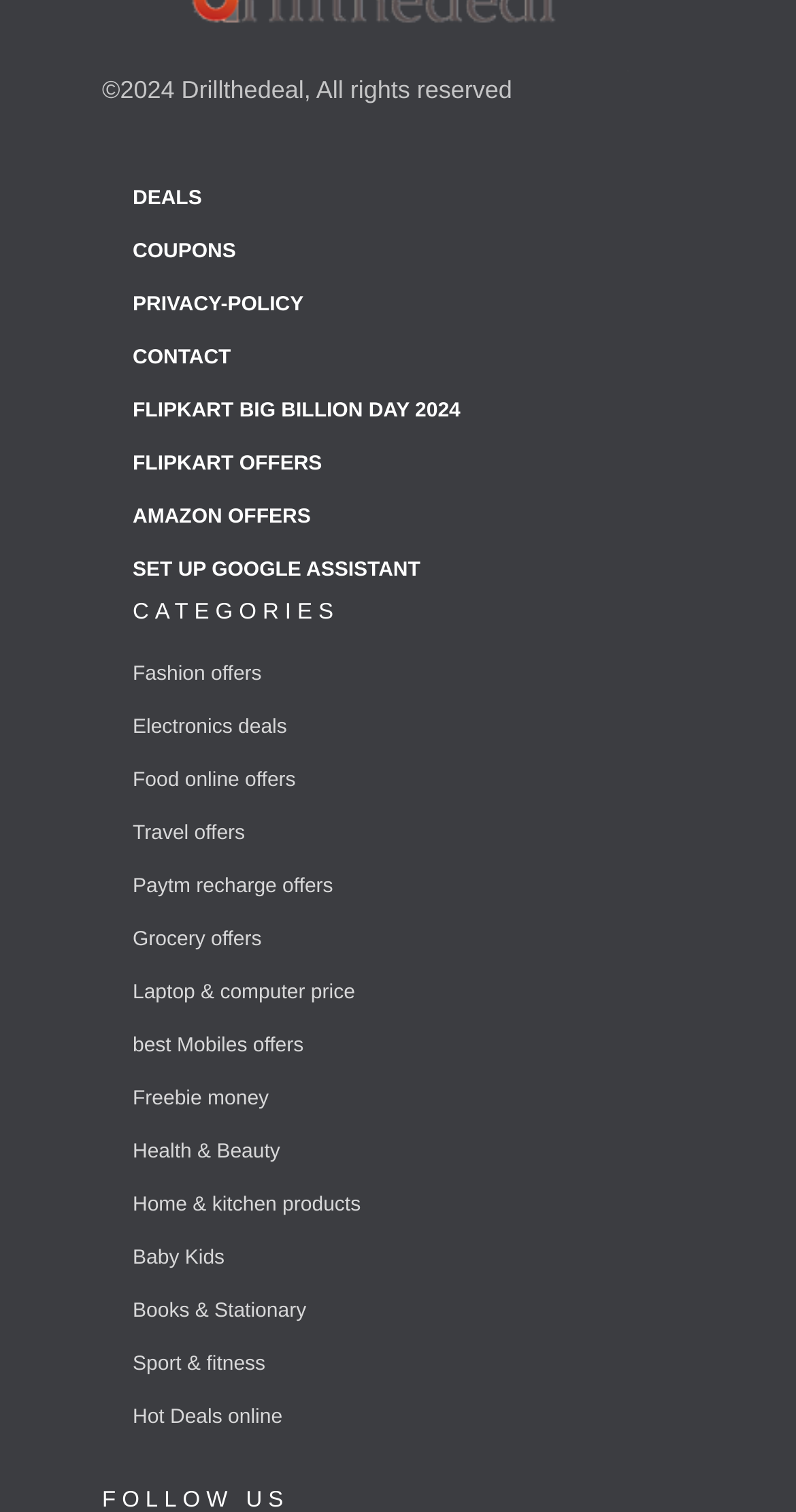Locate the bounding box coordinates of the element that needs to be clicked to carry out the instruction: "Check the featured section". The coordinates should be given as four float numbers ranging from 0 to 1, i.e., [left, top, right, bottom].

None